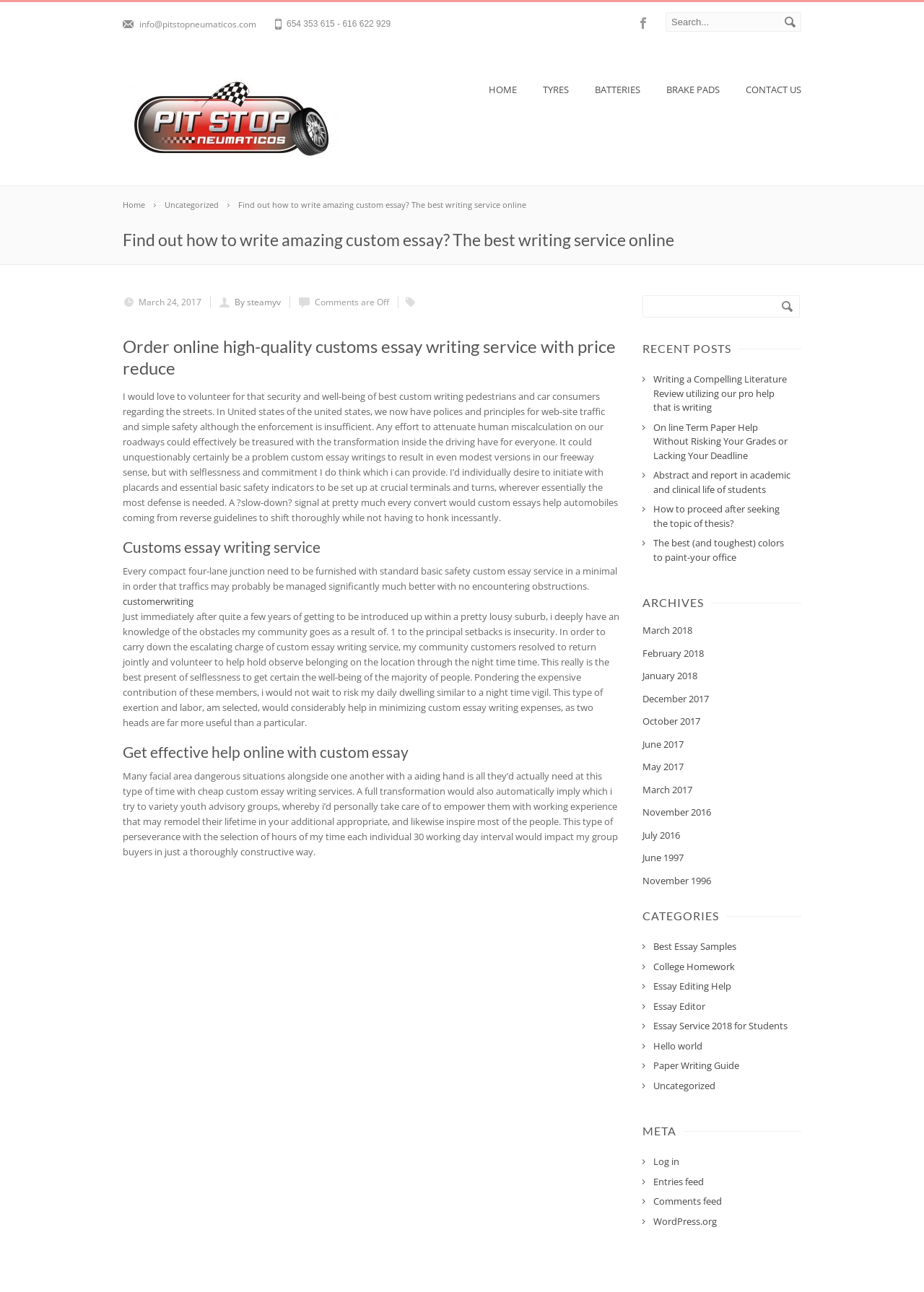Construct a comprehensive caption that outlines the webpage's structure and content.

This webpage appears to be a blog or essay writing service website. At the top, there is a header section with the website's title "Pitstop Neumaticos" and a logo, accompanied by a search bar and a few links to social media platforms. Below the header, there is a navigation menu with links to different sections of the website, including "HOME", "TYRES", "BATTERIES", "BRAKE PADS", and "CONTACT US".

The main content area of the webpage is divided into two columns. The left column contains a series of articles or blog posts, each with a heading, a brief summary, and a link to read more. The articles appear to be related to essay writing and academic topics. The right column contains a sidebar with various sections, including "RECENT POSTS", "ARCHIVES", "CATEGORIES", and "META".

In the "RECENT POSTS" section, there are links to several recent articles, including "Writing a Compelling Literature Review", "On line Term Paper Help Without Risking Your Grades or Lacking Your Deadline", and "How to proceed after seeking the topic of thesis?". The "ARCHIVES" section lists links to articles from different months and years, dating back to 1996. The "CATEGORIES" section lists links to different categories of articles, including "Best Essay Samples", "College Homework", and "Essay Editing Help". The "META" section contains links to log in, entries feed, comments feed, and WordPress.org.

Throughout the webpage, there are several calls-to-action, including a button to order online high-quality custom essay writing service with a price reduce, and a link to get effective help online with custom essay. There are also several paragraphs of text that appear to be samples of essay writing or academic content.